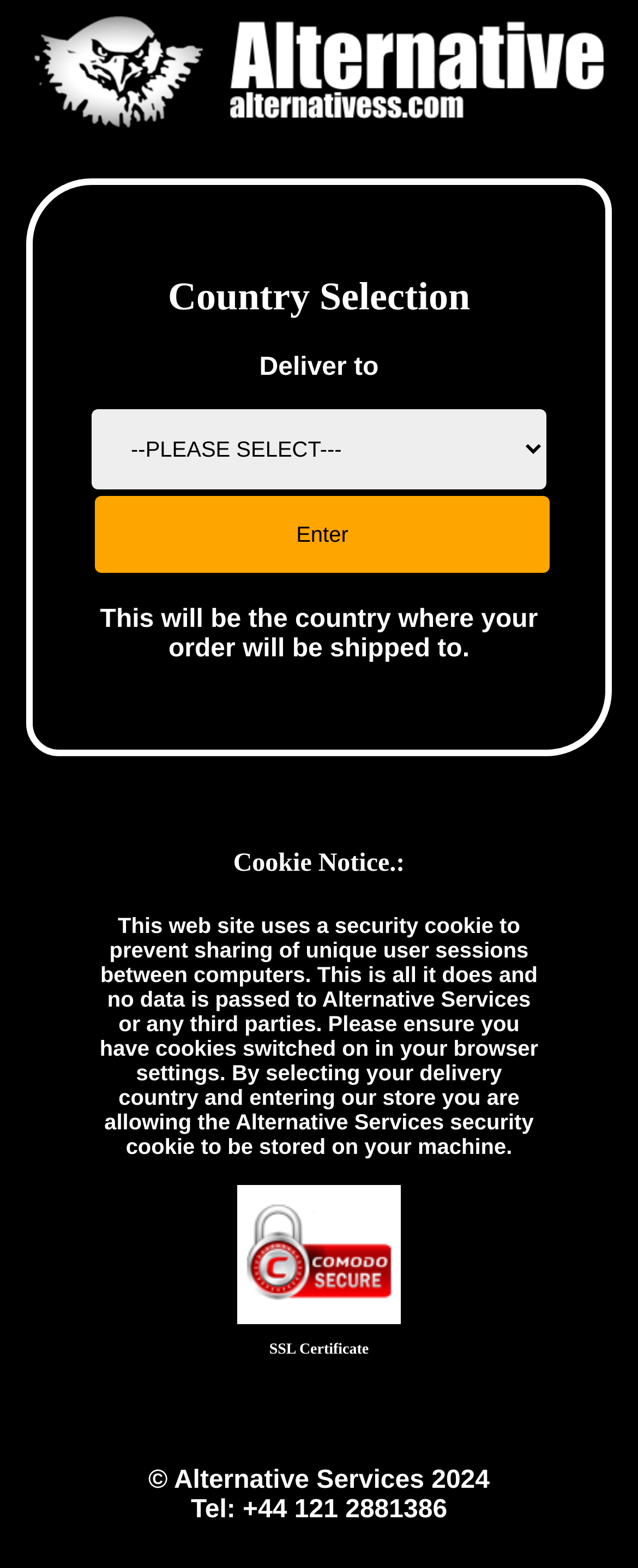What is the country selection for?
Utilize the information in the image to give a detailed answer to the question.

The country selection is for determining the country where the order will be shipped to, as indicated by the text 'This will be the country where your order will be shipped to'.